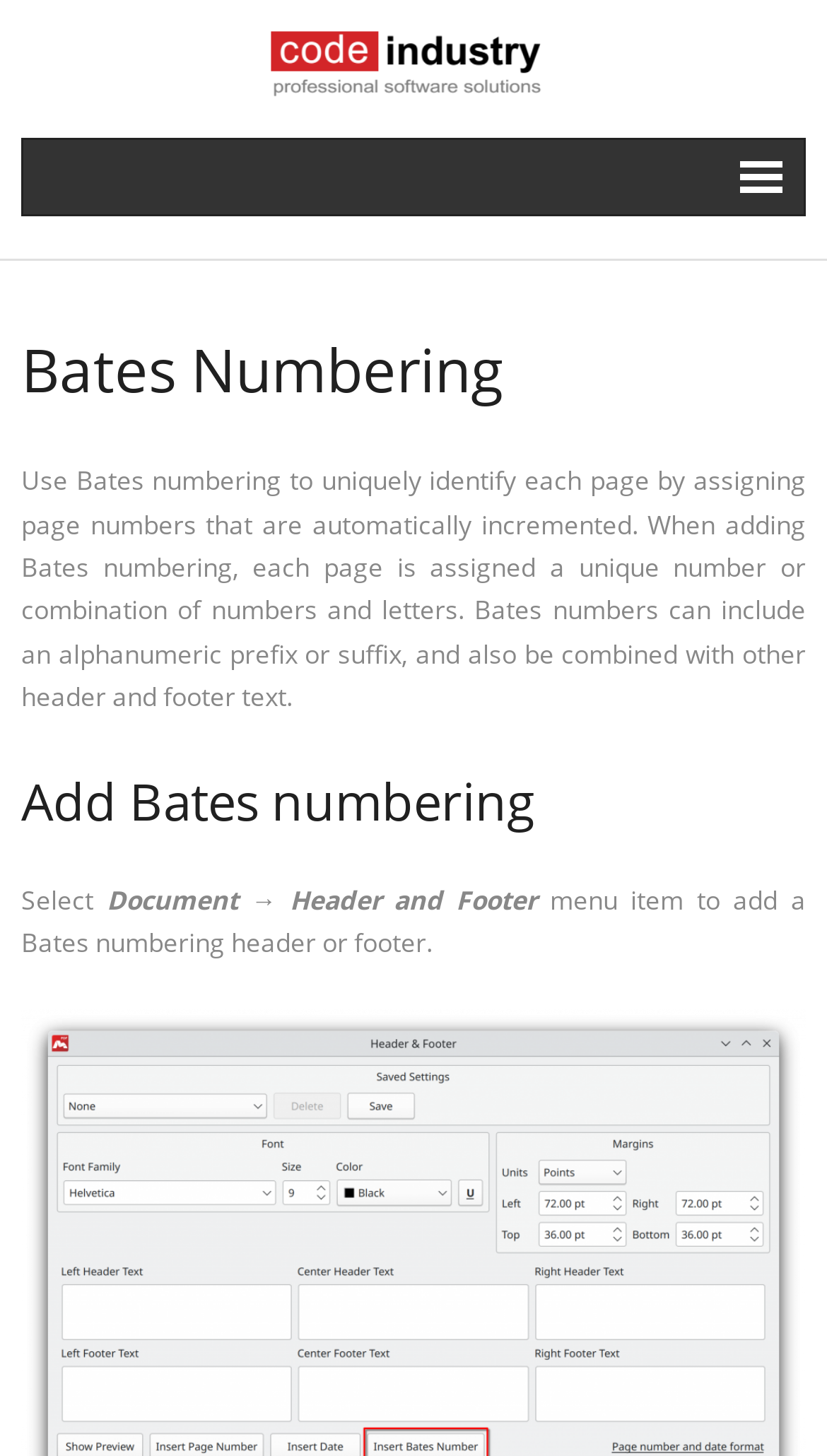Look at the image and give a detailed response to the following question: How do you add a Bates numbering header or footer?

The webpage instructs to 'elect Document → Header and Footer menu item to add a Bates numbering header or footer.' This implies that the user needs to navigate to the Header and Footer menu to add a Bates numbering header or footer.